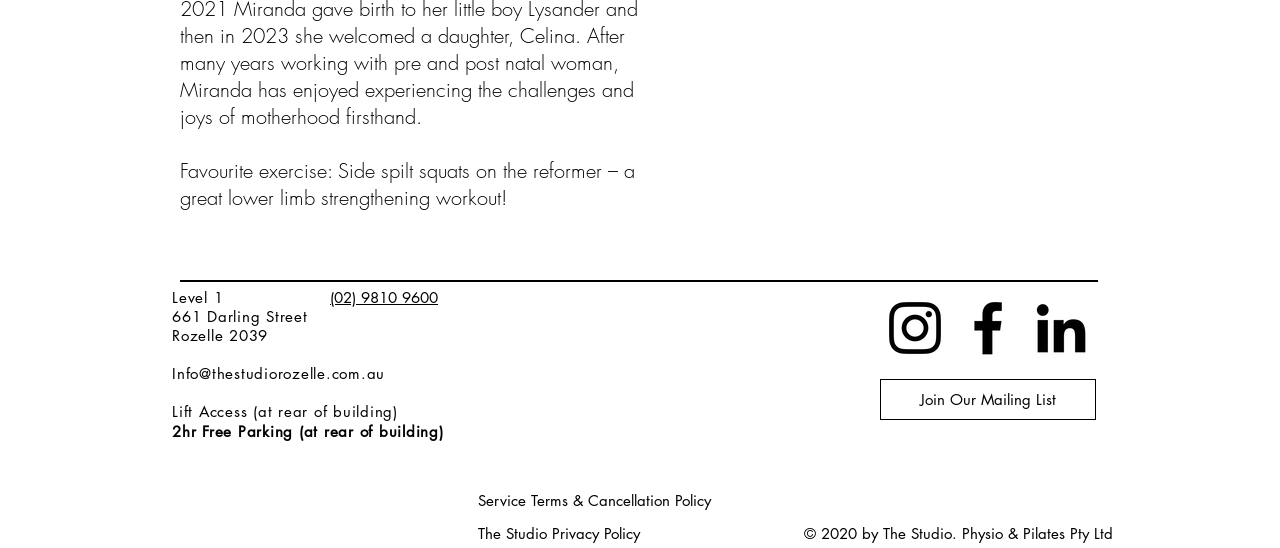Specify the bounding box coordinates for the region that must be clicked to perform the given instruction: "Visit '661 Darling Street'".

[0.134, 0.56, 0.24, 0.595]